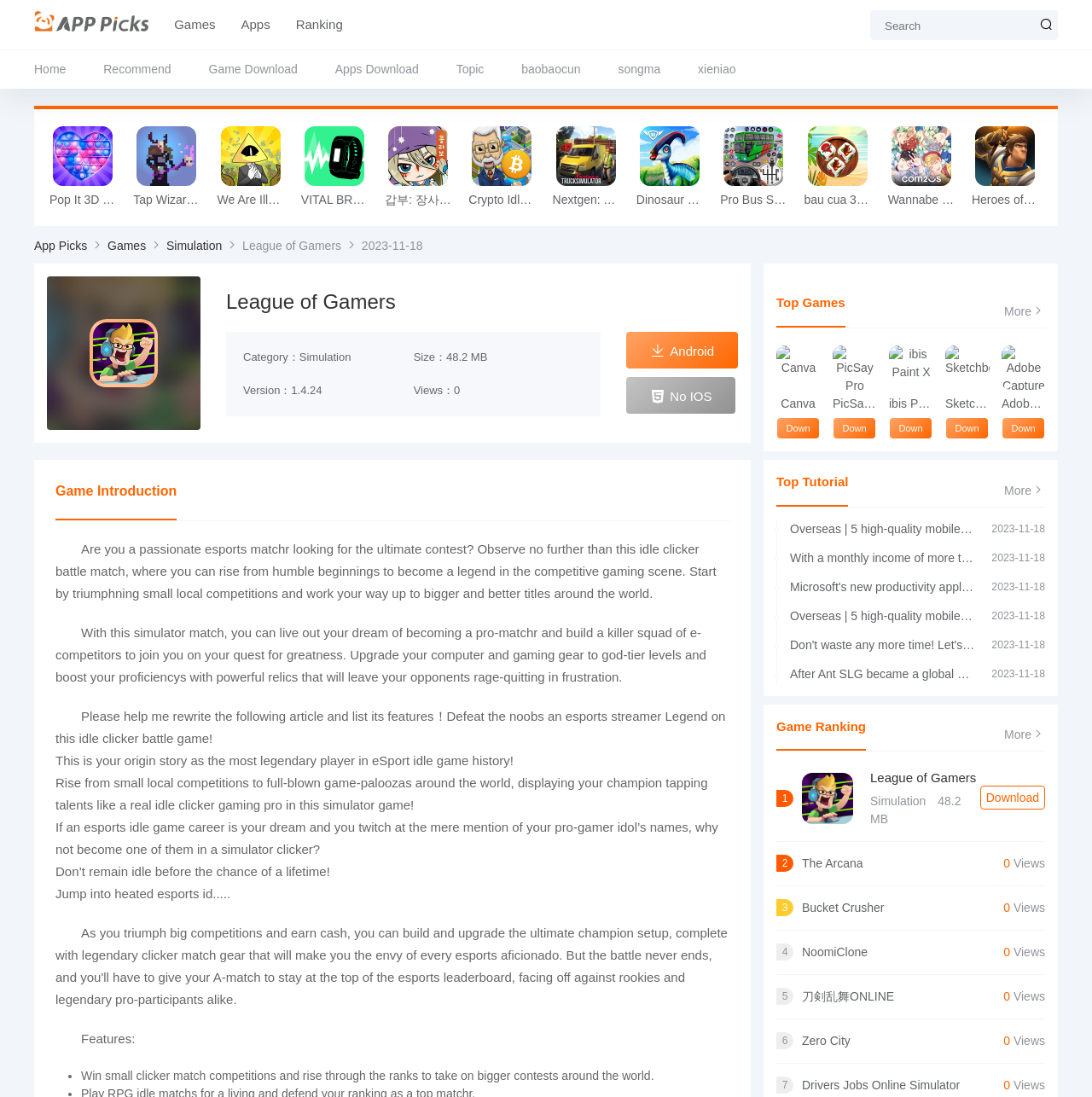Please provide the main heading of the webpage content.

League of Gamers